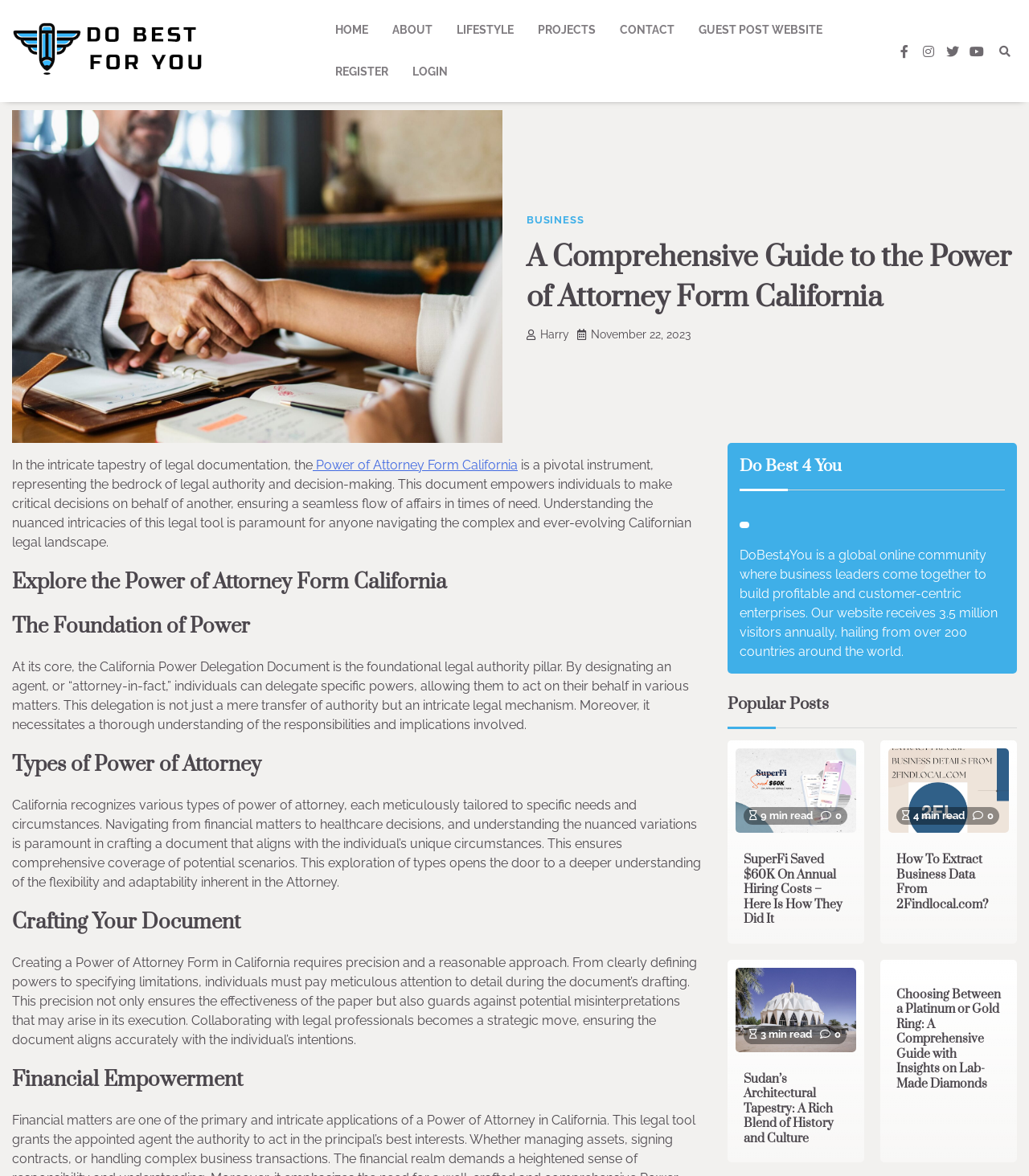Using the information in the image, give a detailed answer to the following question: What is the name of the online community mentioned on the webpage?

The webpage mentions DoBest4You as a global online community where business leaders come together to build profitable and customer-centric enterprises. The community receives 3.5 million visitors annually from over 200 countries around the world.